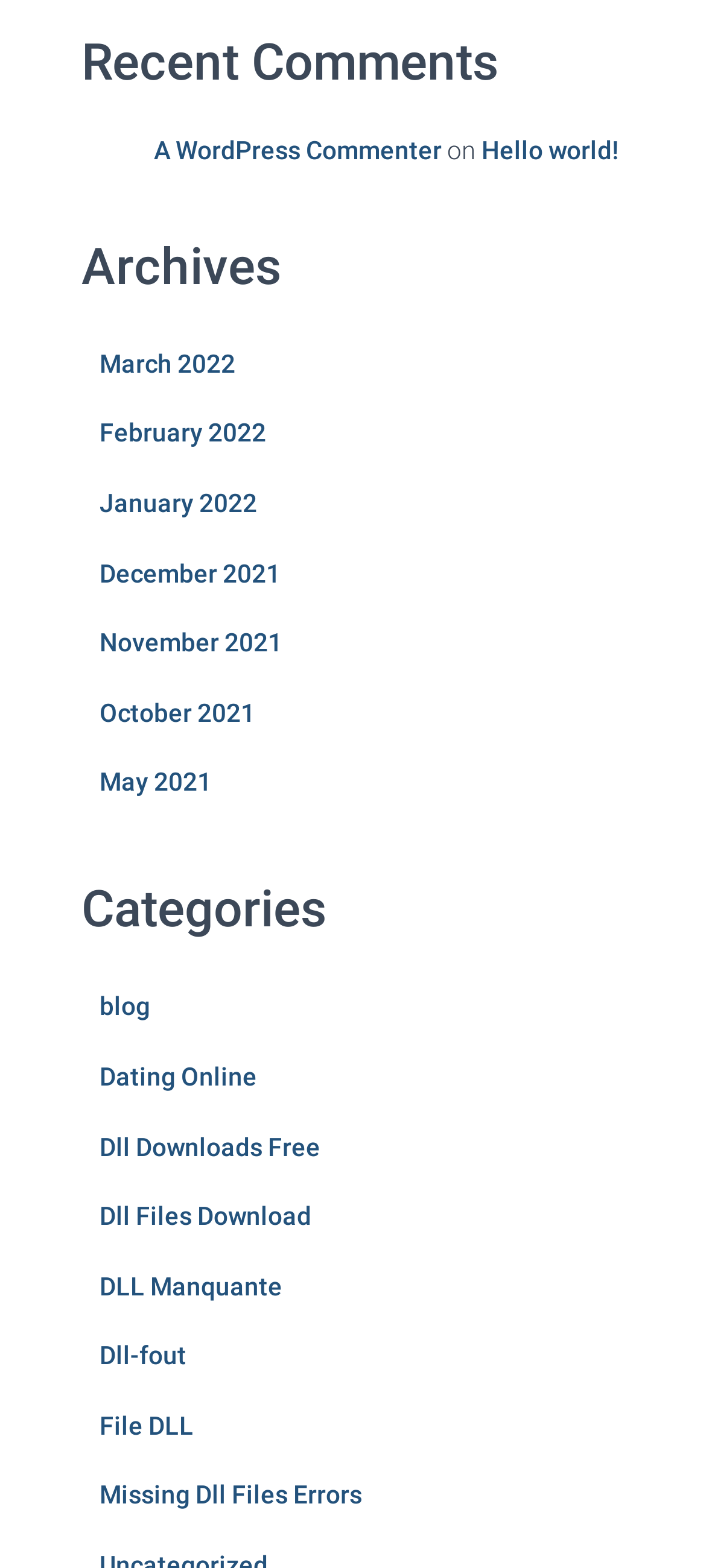How many categories are listed?
From the details in the image, provide a complete and detailed answer to the question.

I counted the number of links under the 'Categories' heading, and there are 7 categories listed, including 'blog', 'Dating Online', 'Dll Downloads Free', and so on.